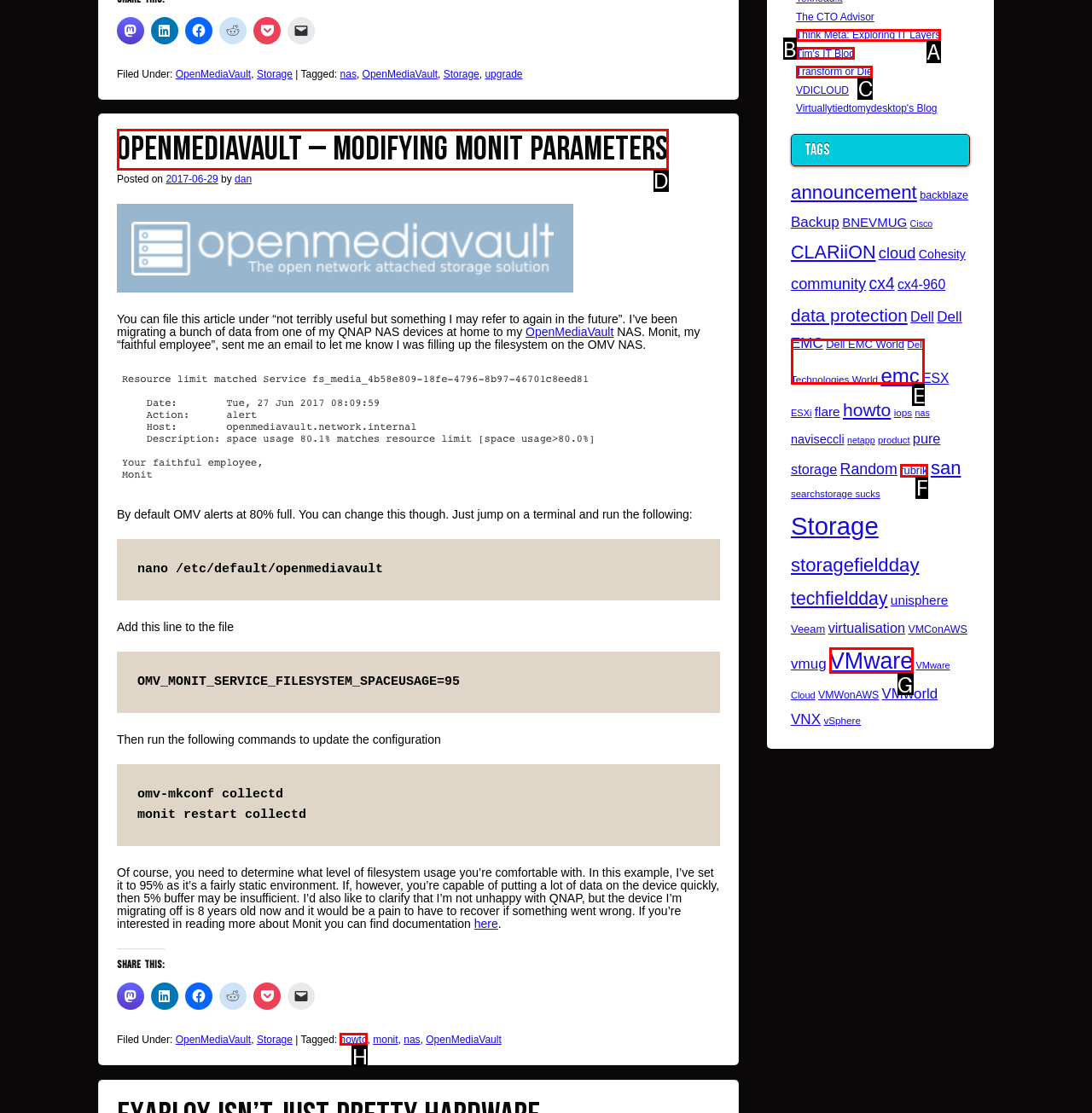From the choices given, find the HTML element that matches this description: OpenMediaVault – Modifying Monit Parameters. Answer with the letter of the selected option directly.

D